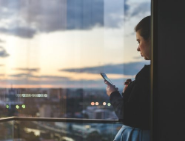What provides a glimpse of the skyline?
Based on the content of the image, thoroughly explain and answer the question.

The glass panel of the balcony provides a glimpse of the skyline, allowing the viewer to see the silhouetted buildings against the colorful sky, which creates a striking contrast between the calmness of the moment and the bustling city below.